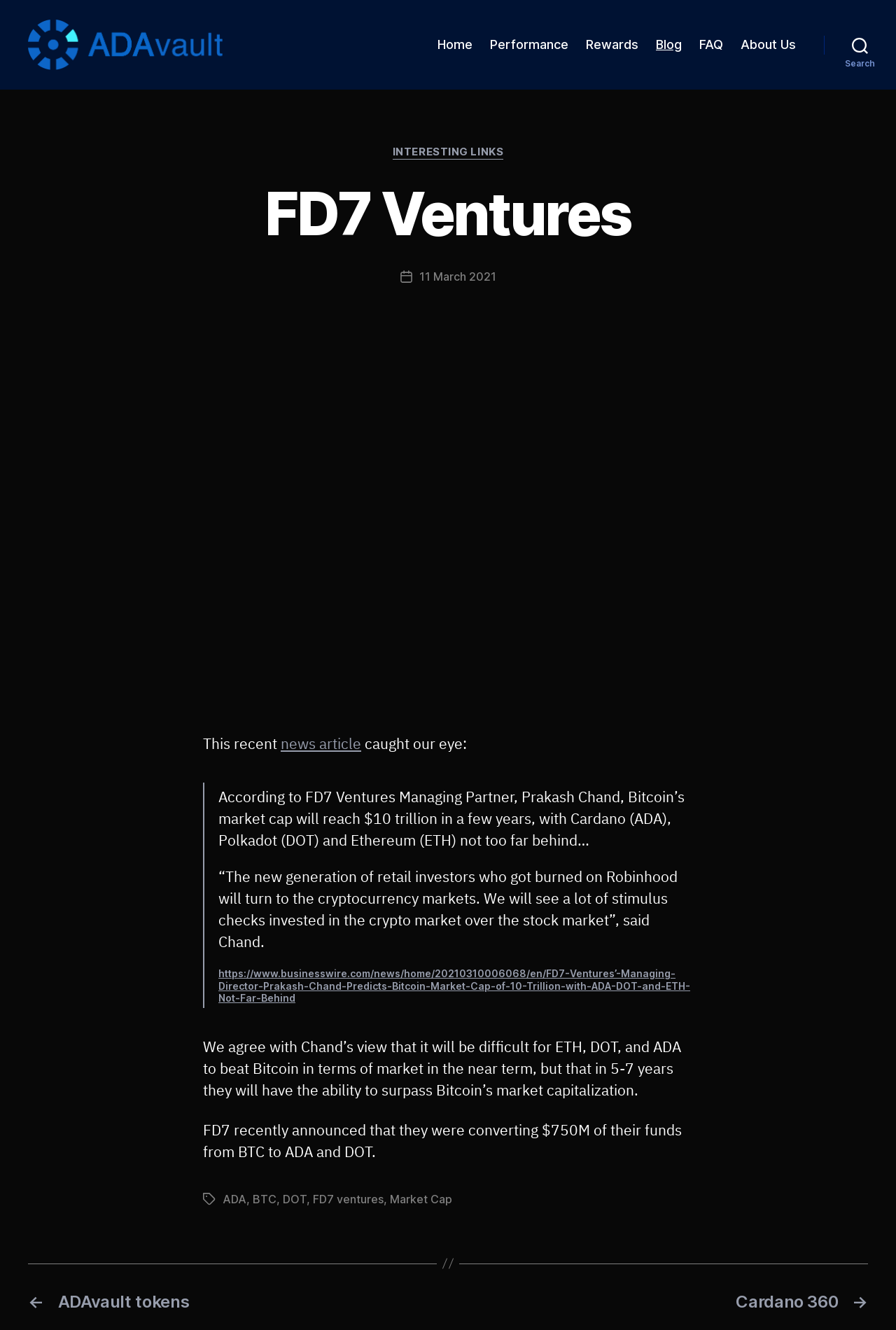Please identify the bounding box coordinates of the area I need to click to accomplish the following instruction: "Read the news article".

[0.313, 0.552, 0.403, 0.567]